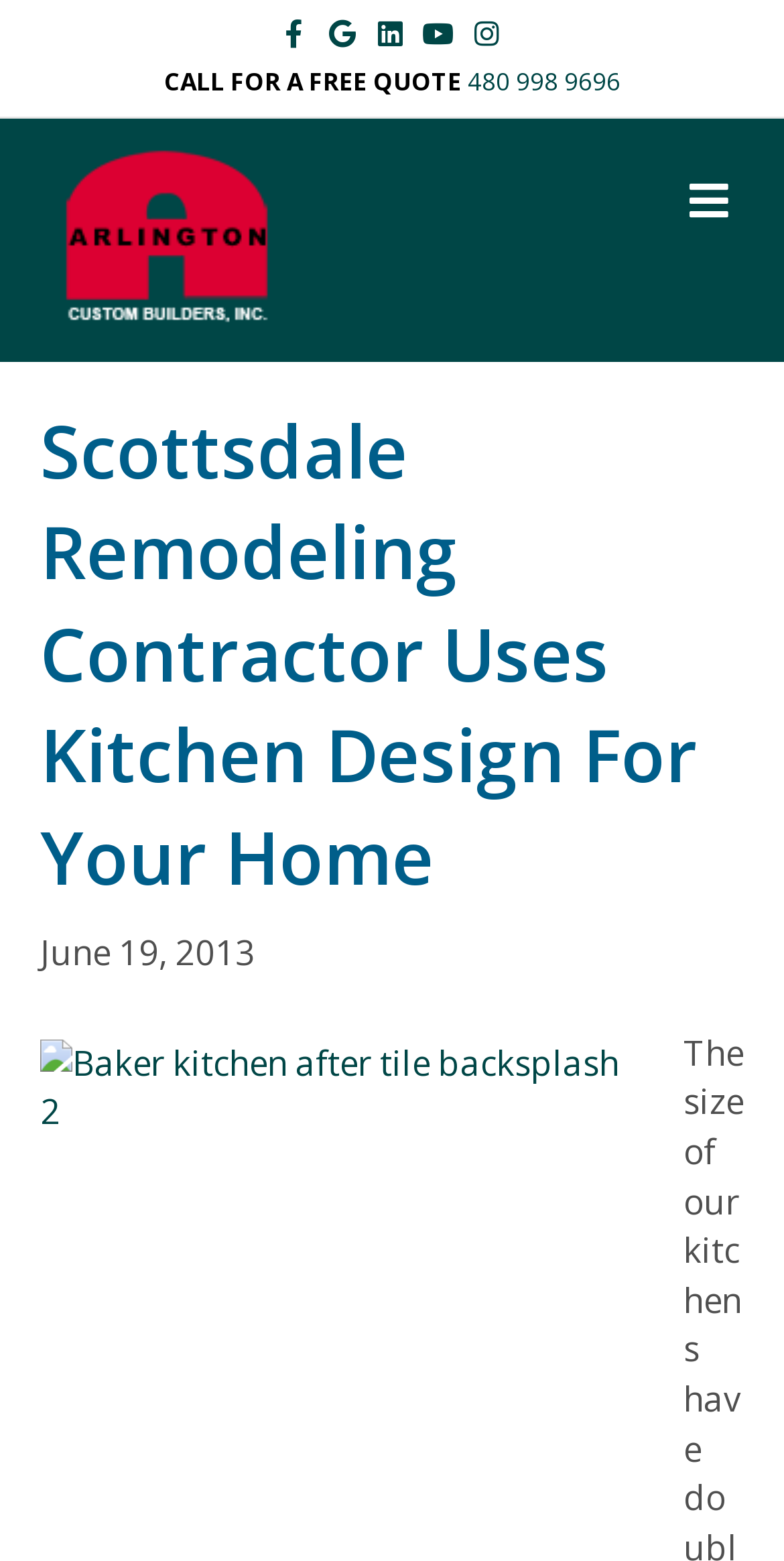Determine the bounding box coordinates of the clickable element to achieve the following action: 'View the Baker kitchen after tile backsplash 2 image'. Provide the coordinates as four float values between 0 and 1, formatted as [left, top, right, bottom].

[0.051, 0.665, 0.821, 0.955]